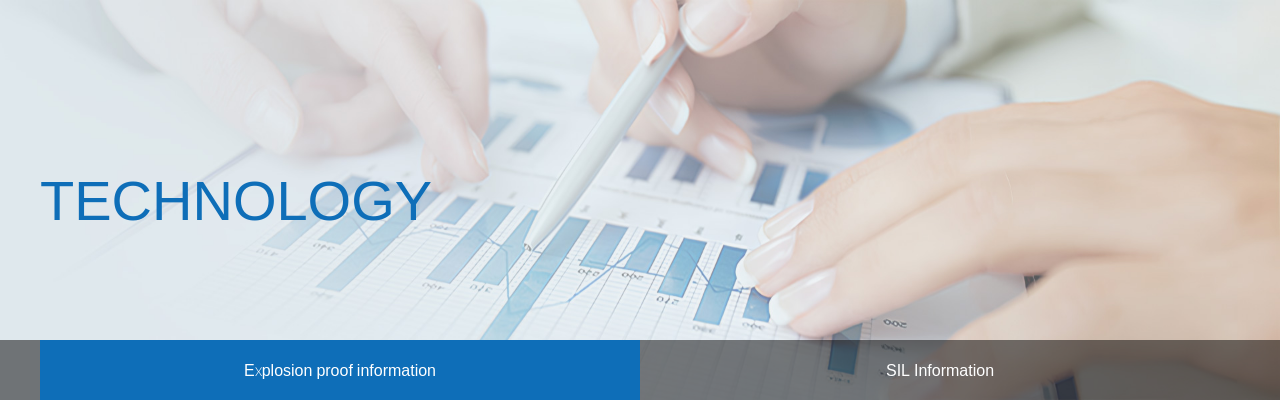Answer the question in one word or a short phrase:
How many links are presented below the title?

Two